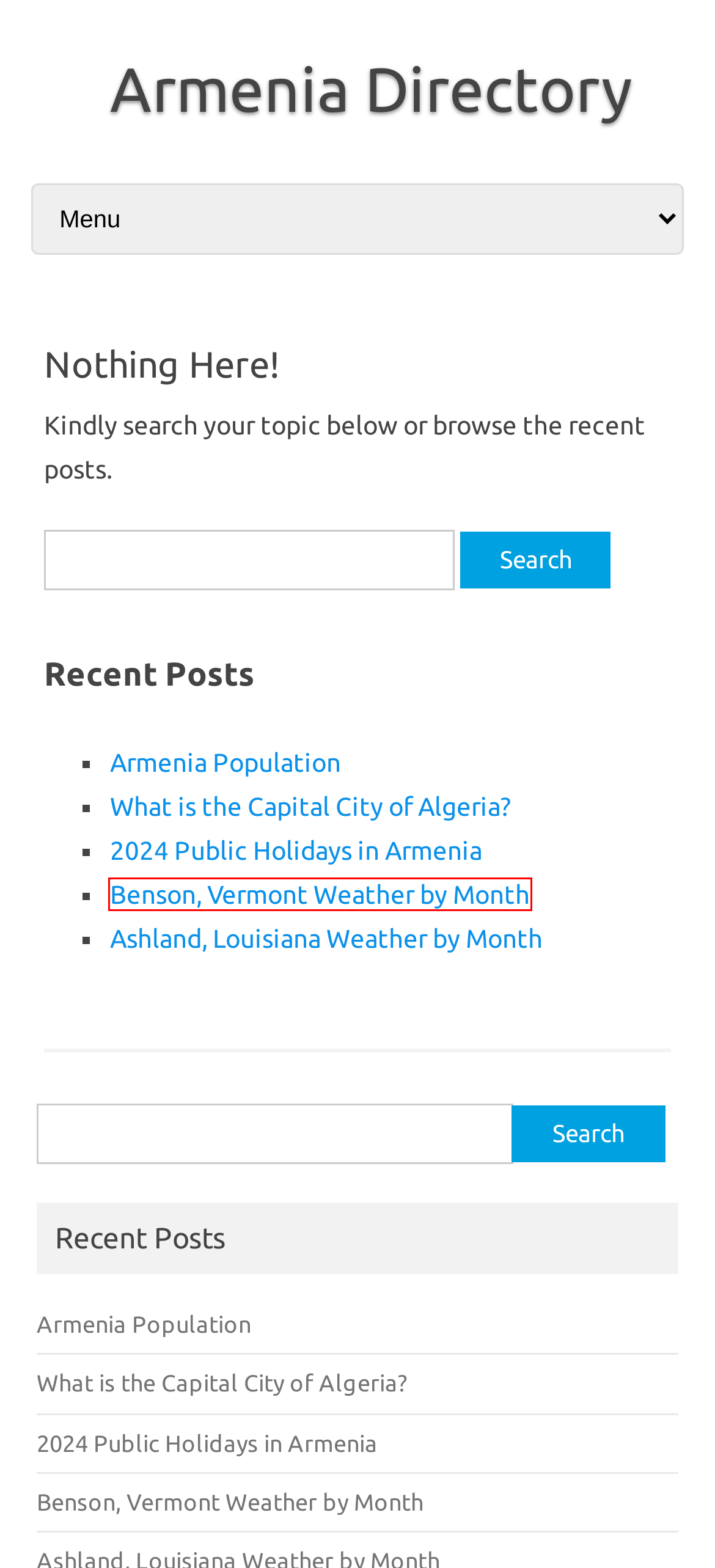Given a screenshot of a webpage with a red bounding box highlighting a UI element, choose the description that best corresponds to the new webpage after clicking the element within the red bounding box. Here are your options:
A. Geography – Armenia Directory
B. Armenia Population – Armenia Directory
C. What is the Capital City of Algeria? – Armenia Directory
D. Armenia Directory
E. 2024 Public Holidays in Armenia – Armenia Directory
F. Benson, Vermont Weather by Month – Armenia Directory
G. January 2024 – Armenia Directory
H. May 2001 – Armenia Directory

F